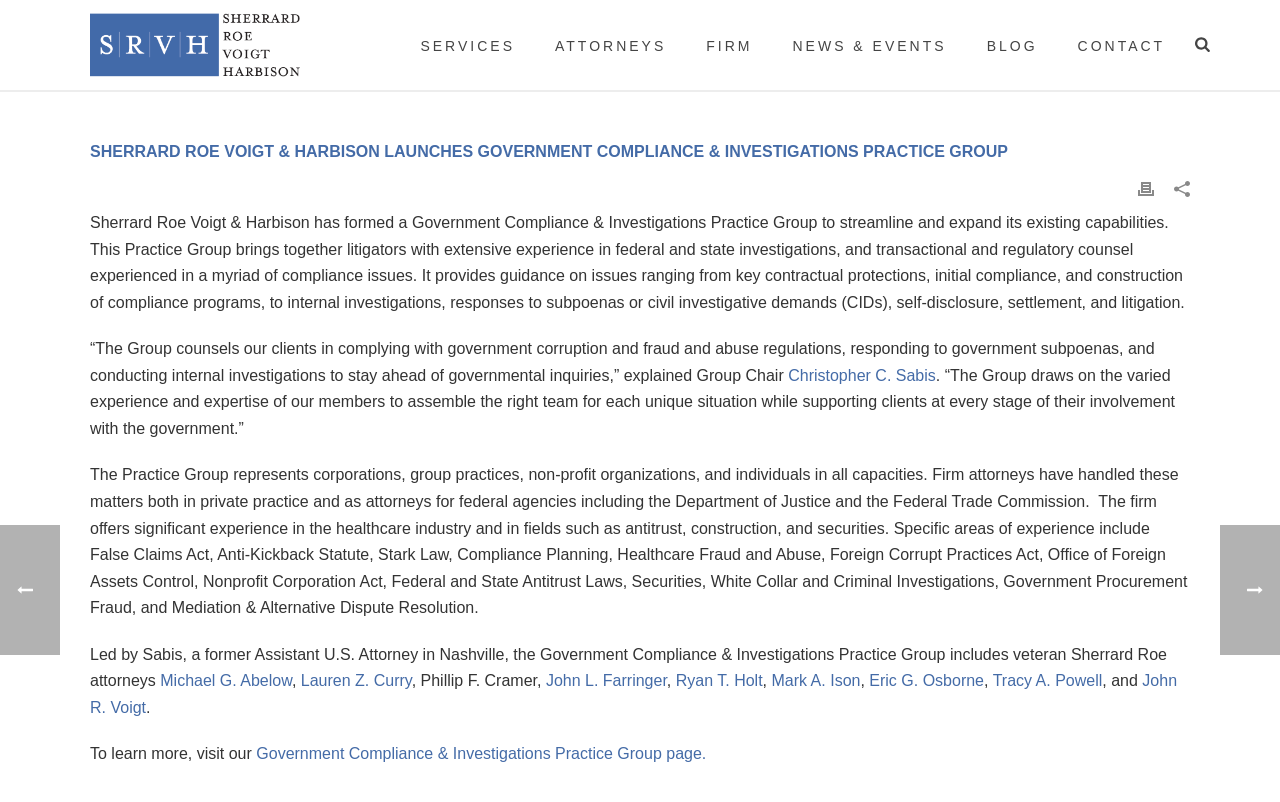From the webpage screenshot, identify the region described by Blog. Provide the bounding box coordinates as (top-left x, top-left y, bottom-right x, bottom-right y), with each value being a floating point number between 0 and 1.

[0.755, 0.043, 0.826, 0.073]